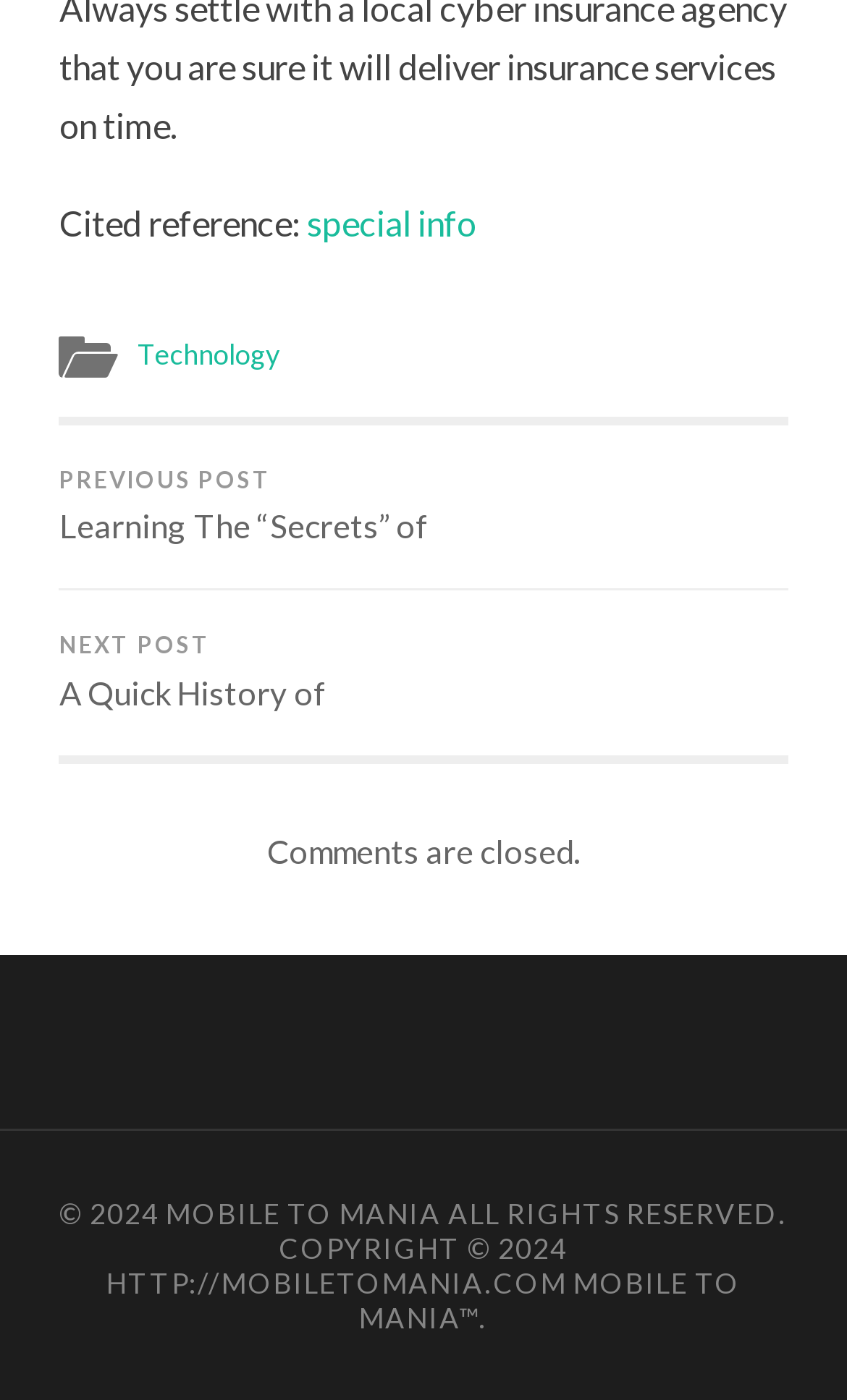Provide a brief response using a word or short phrase to this question:
What is the name of the website?

MOBILE TO MANIA